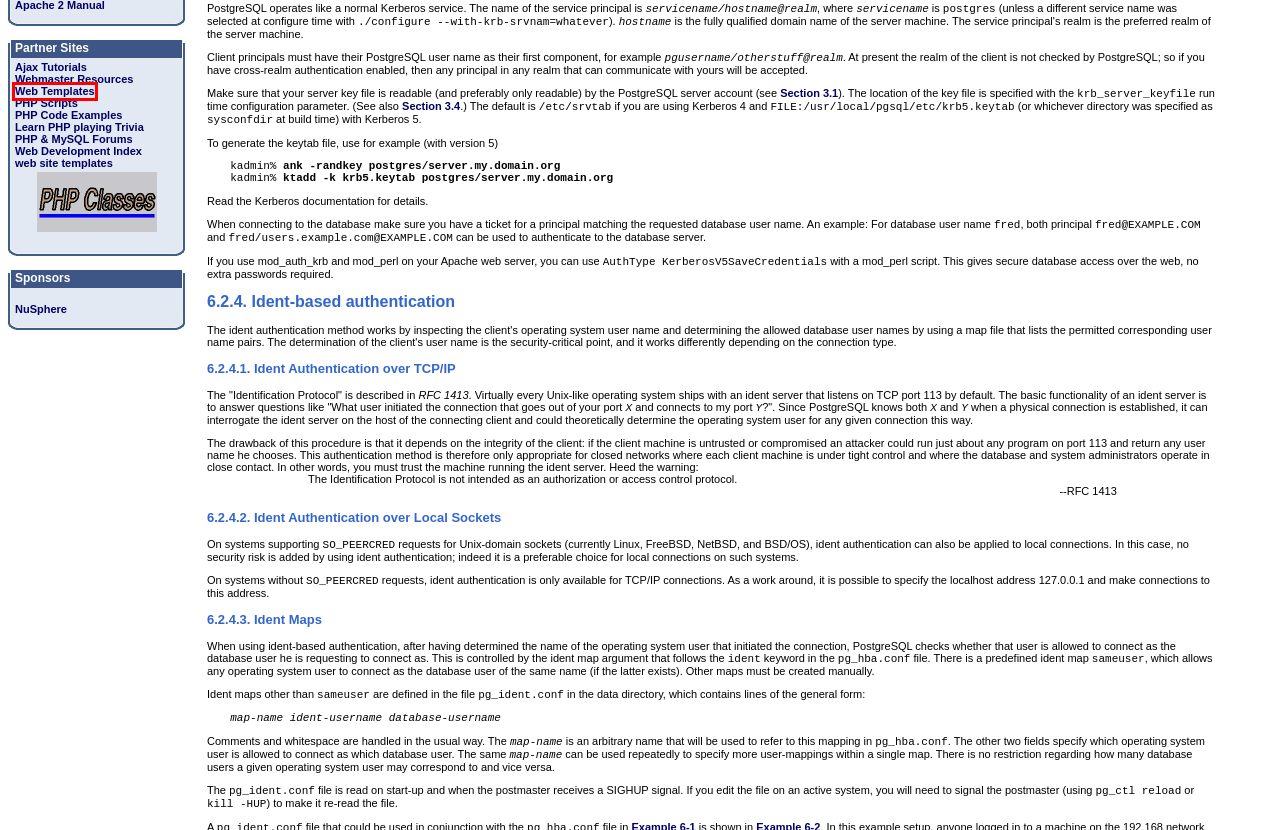You have a screenshot of a webpage with a red bounding box around an element. Choose the best matching webpage description that would appear after clicking the highlighted element. Here are the candidates:
A. Ajax Tutorial : Ajax Help and Tutorials:
B. Ozzu® - Developer Community - Buy & Sell Digital Assets
C. Weber Templates
D. My Blog – My WordPress Blog
E. 内江展邑电子商务有限公司
F. Weber Trivia - Website Design Analysis
G. PHP IDE - NuSphere PhpED - Complete PHP IDE for PHP Development
H. Website Development - Unmelted

H